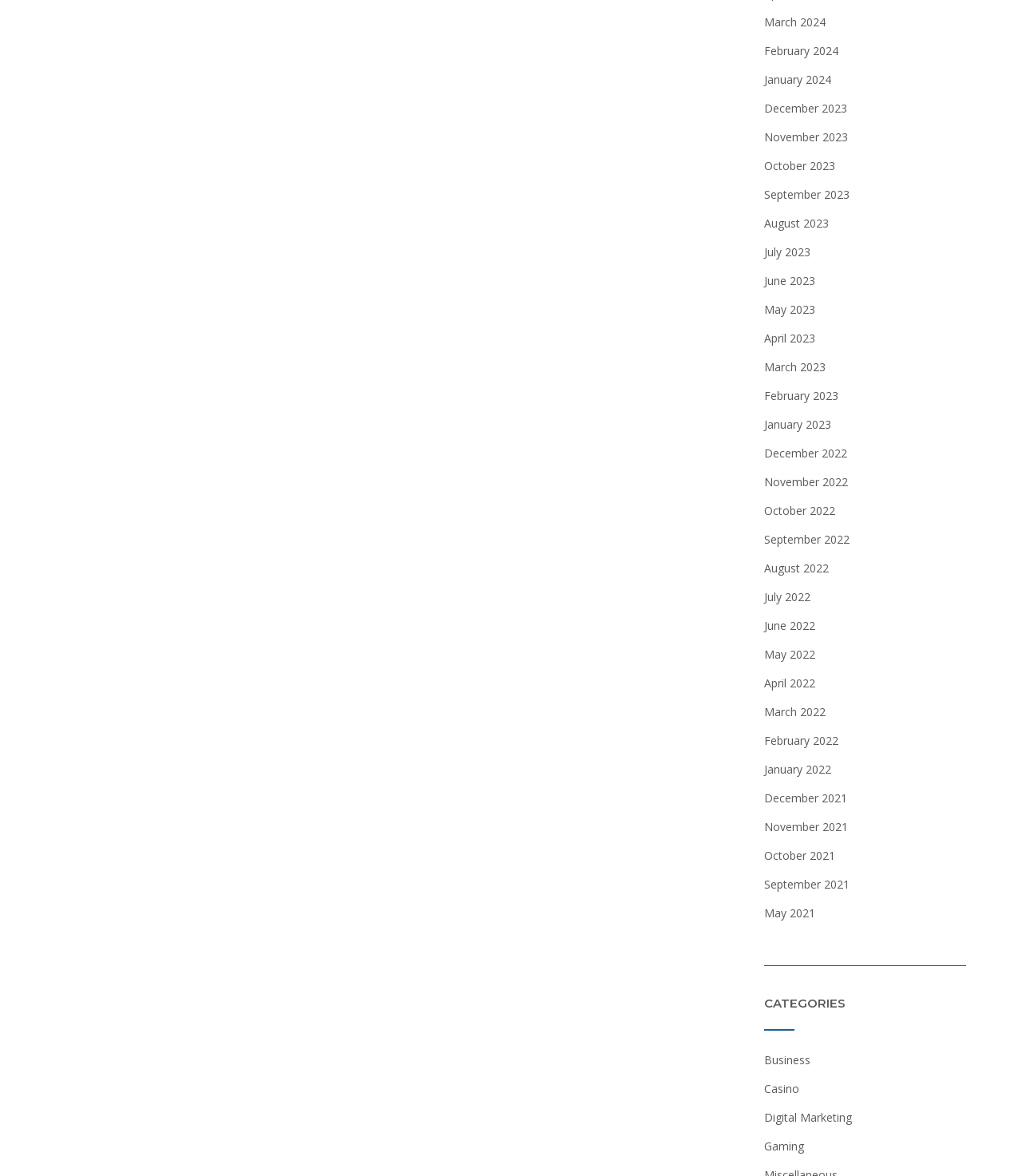What is the category below Gaming?
Please look at the screenshot and answer using one word or phrase.

None